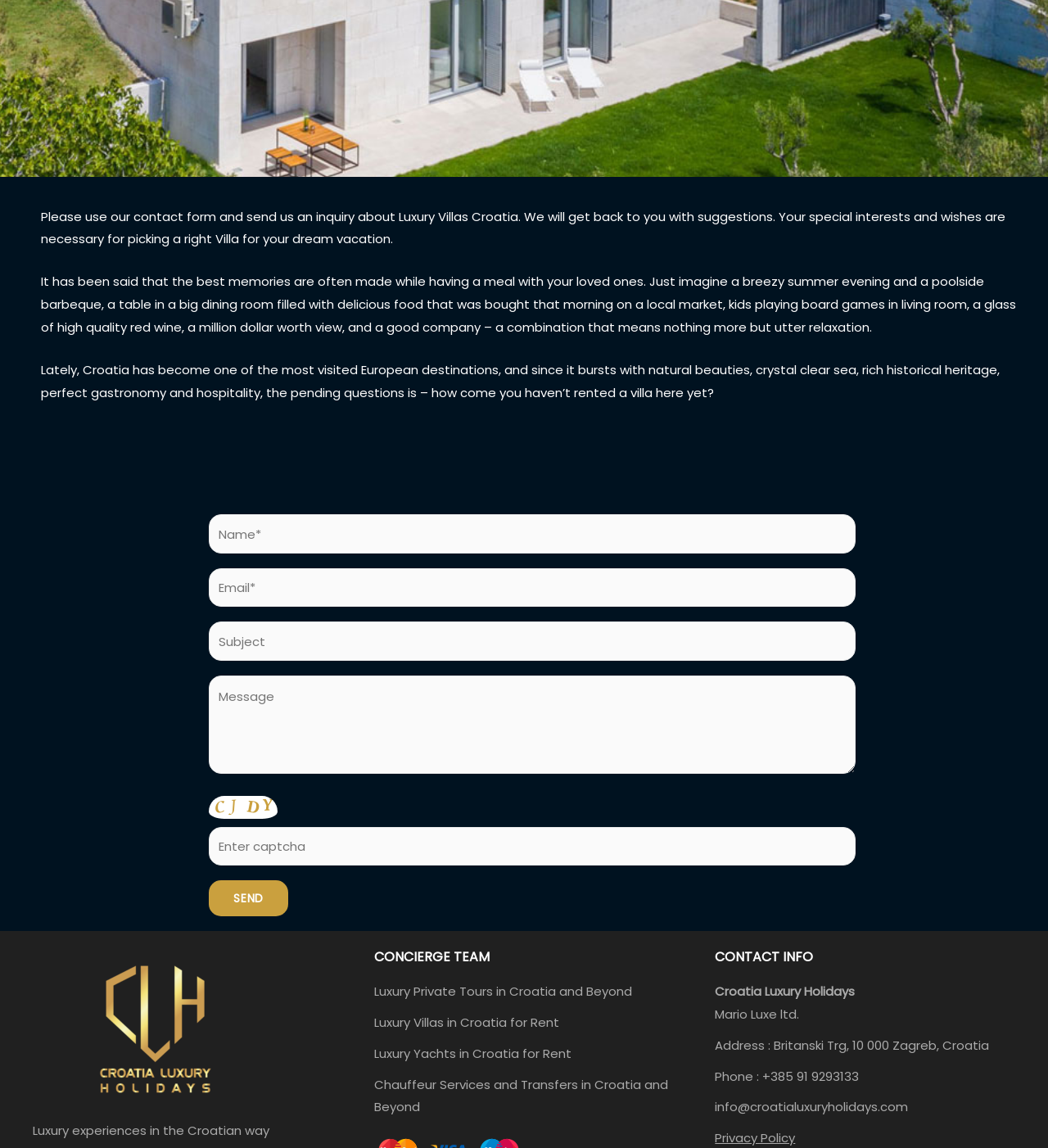Identify the bounding box coordinates for the element you need to click to achieve the following task: "Fill in the 'Name' field". The coordinates must be four float values ranging from 0 to 1, formatted as [left, top, right, bottom].

[0.199, 0.448, 0.816, 0.482]